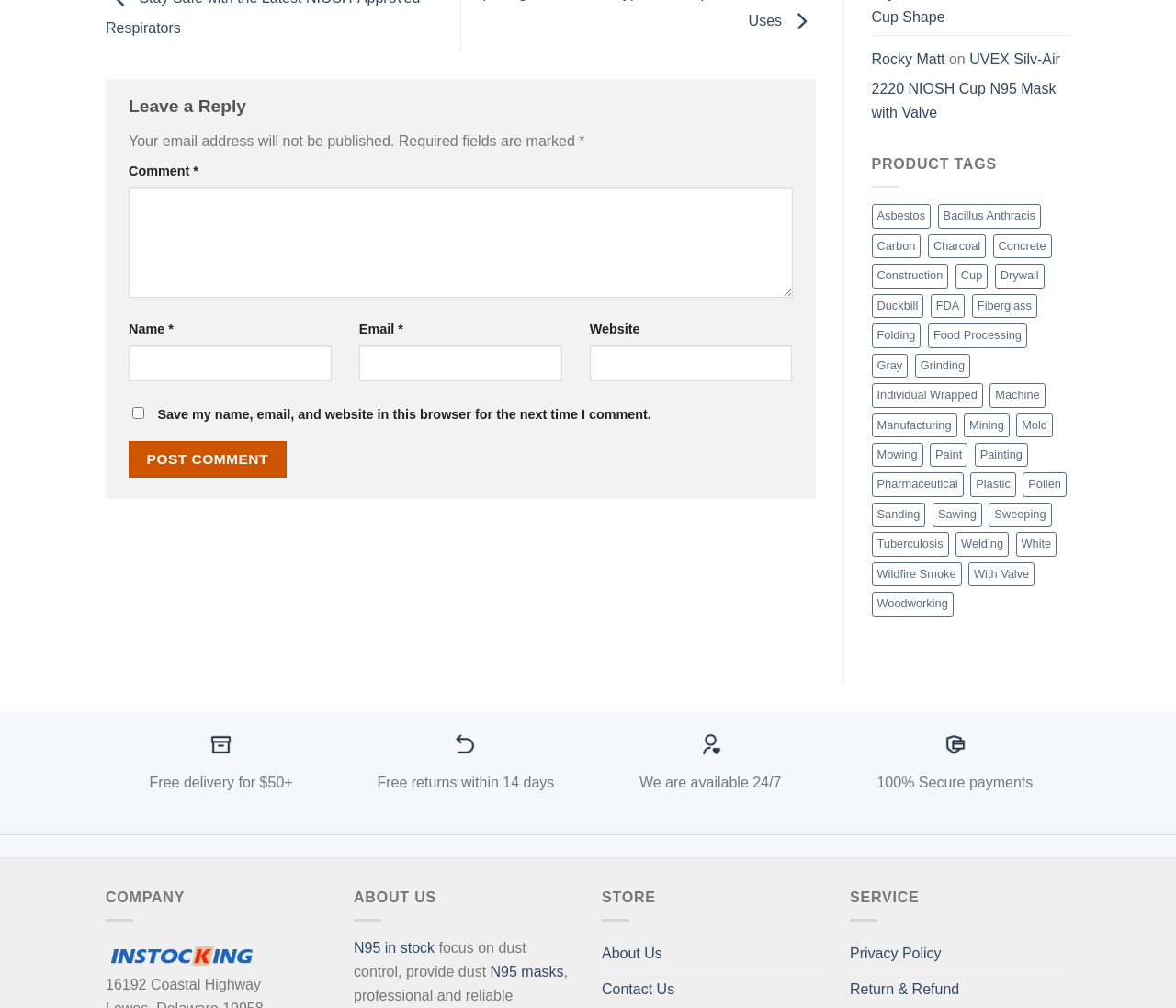Answer the question briefly using a single word or phrase: 
How many product tags are listed?

38